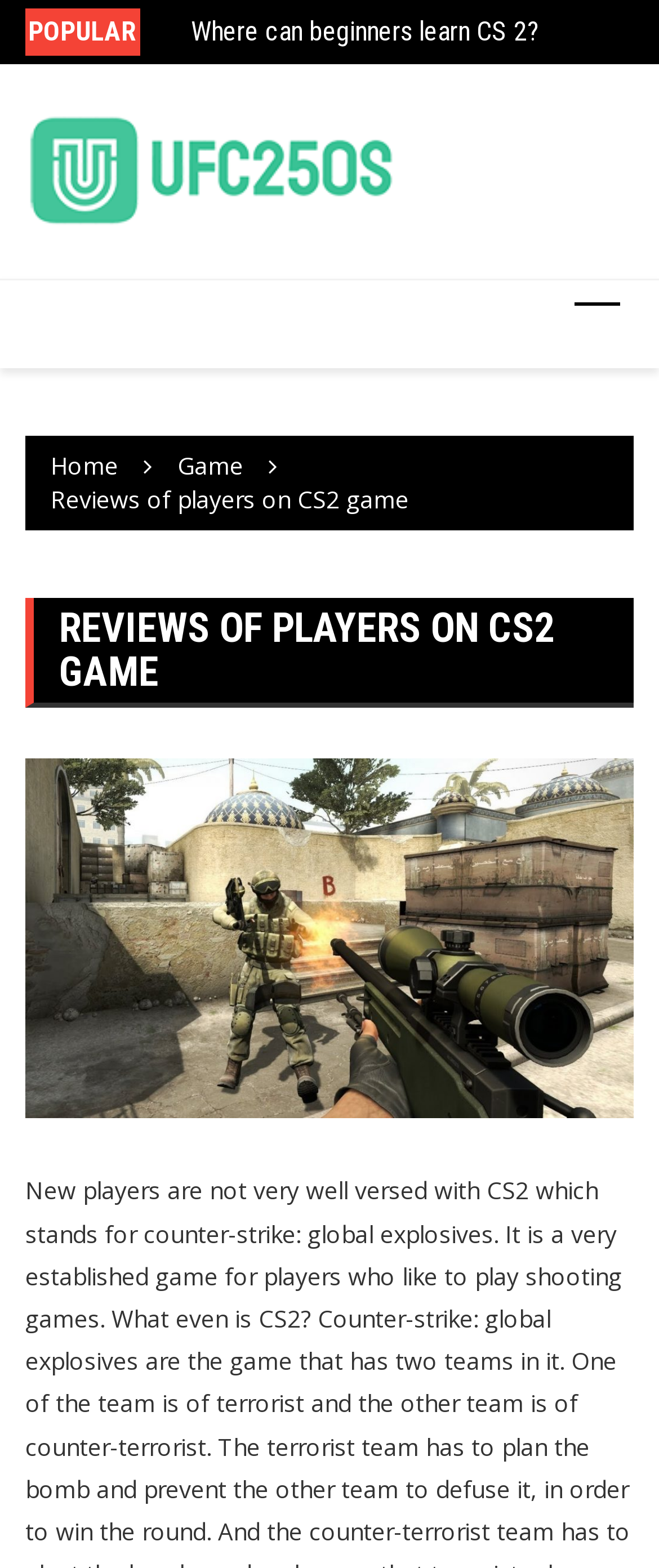Please find the bounding box for the UI component described as follows: "alt="ufc250s"".

[0.038, 0.073, 0.603, 0.145]